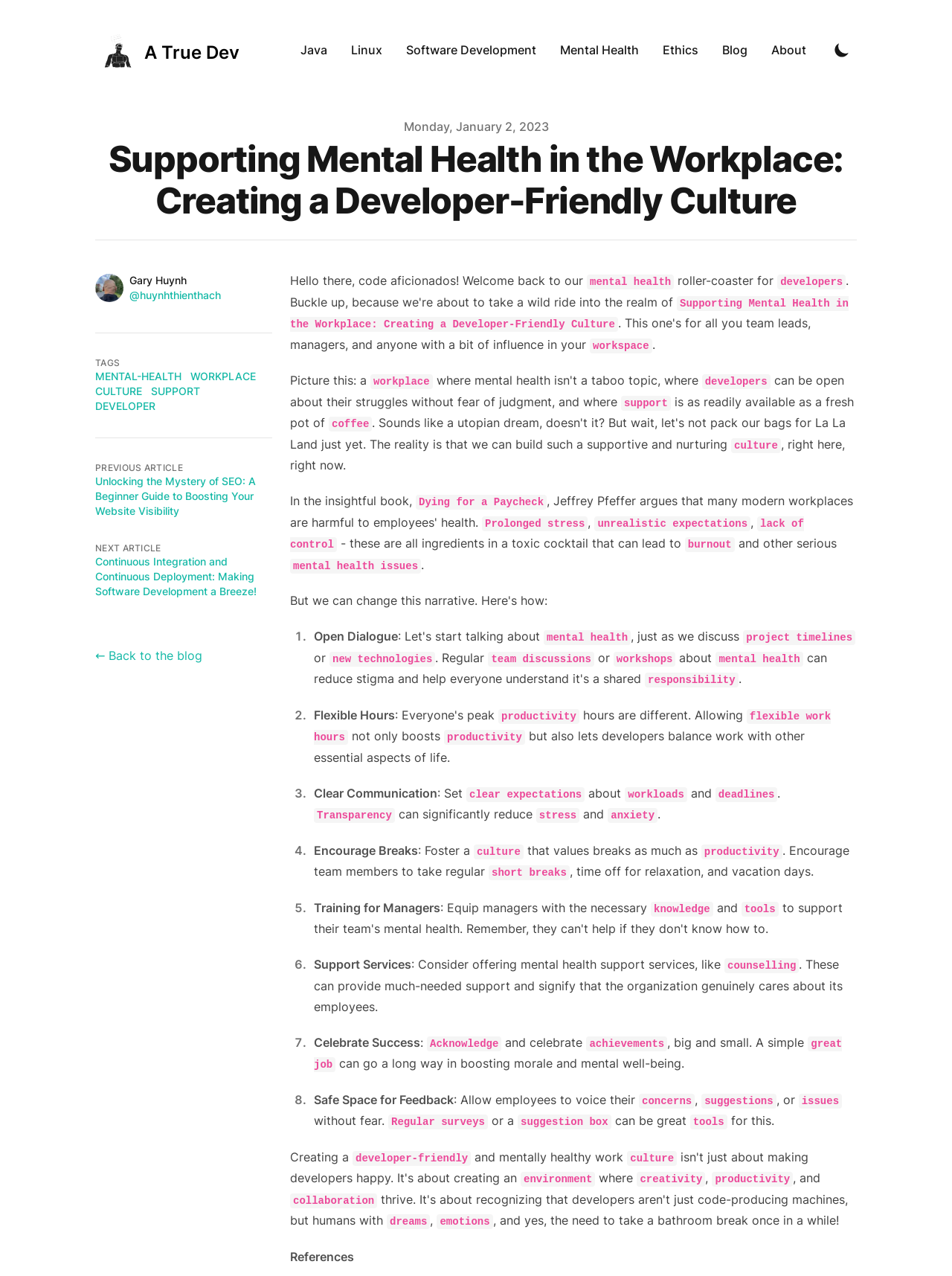Pinpoint the bounding box coordinates of the clickable element to carry out the following instruction: "Click on the 'A True Dev' link."

[0.1, 0.023, 0.252, 0.055]